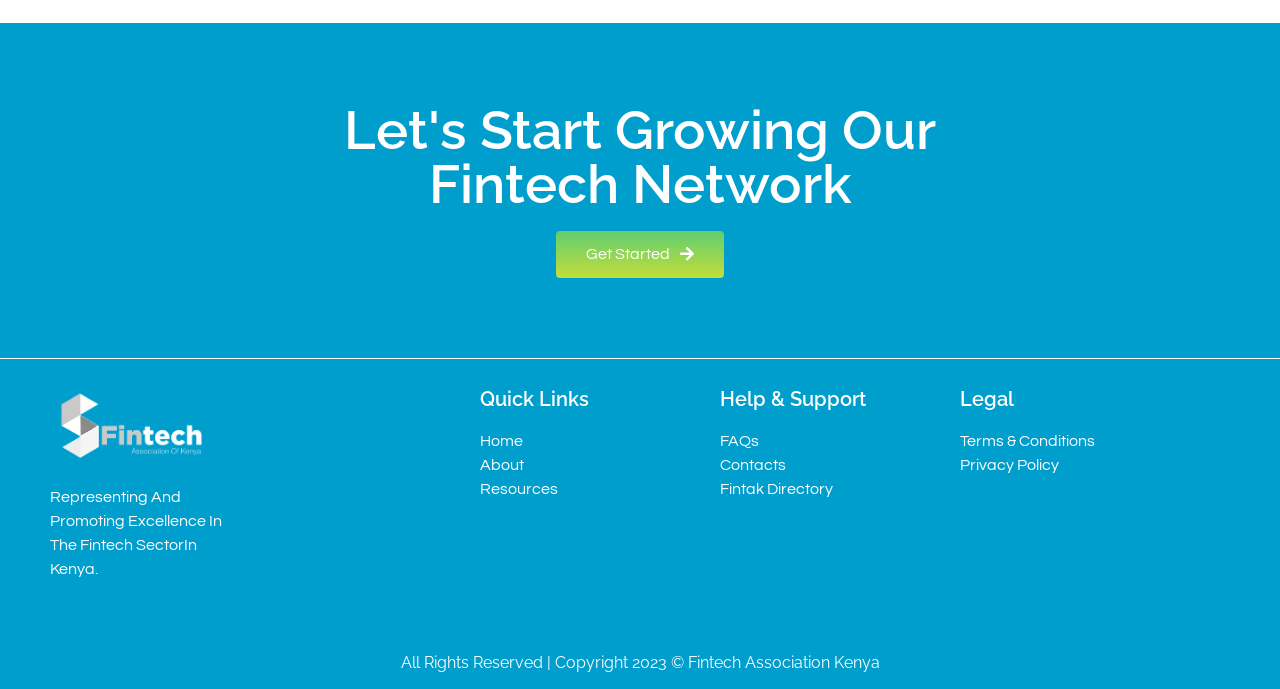What is the main purpose of this fintech network?
Use the image to answer the question with a single word or phrase.

Grow fintech sector